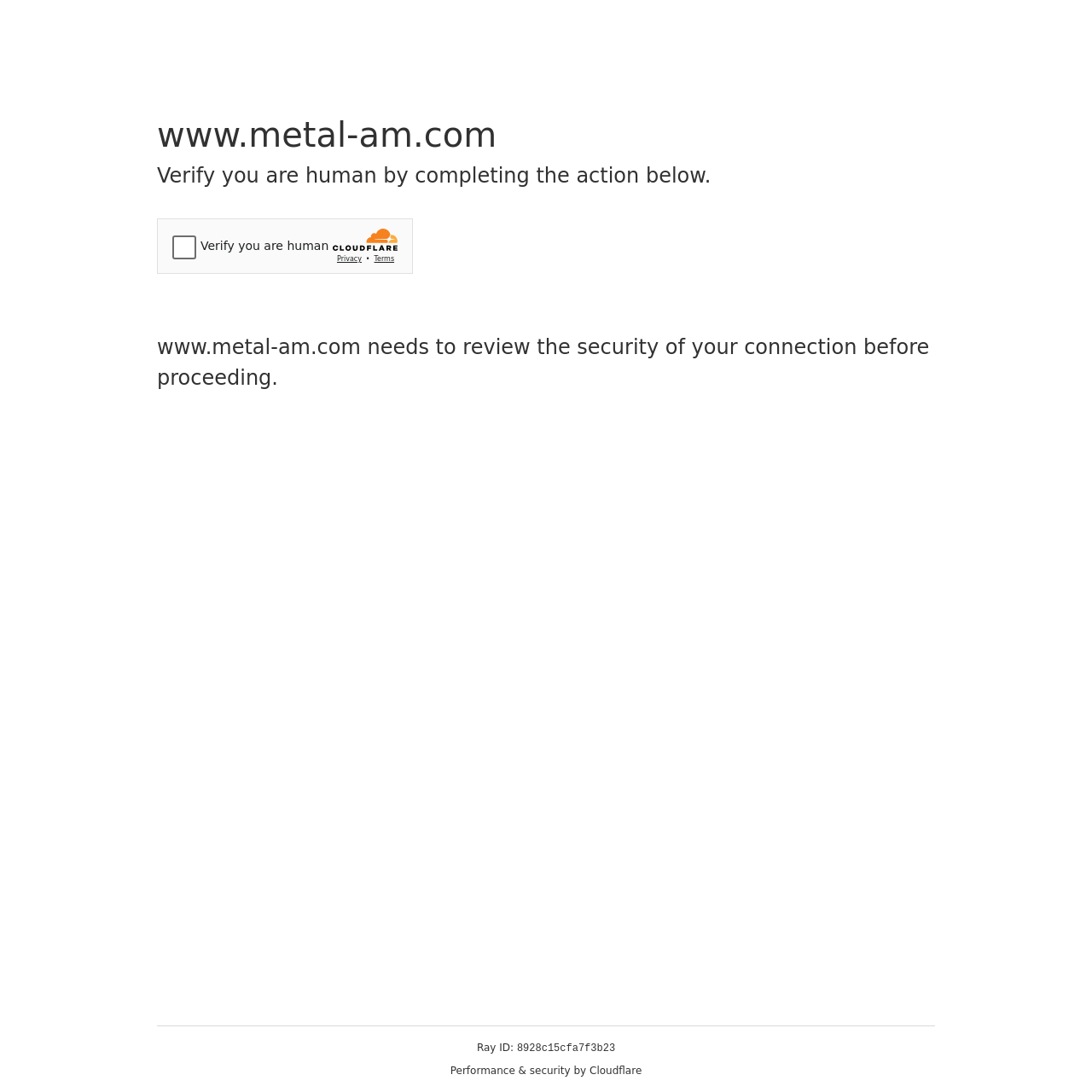What is the website doing before proceeding?
Please give a detailed and elaborate answer to the question.

The website is reviewing the security of the connection before proceeding, as indicated by the static text that says 'www.metal-am.com needs to review the security of your connection before proceeding'.